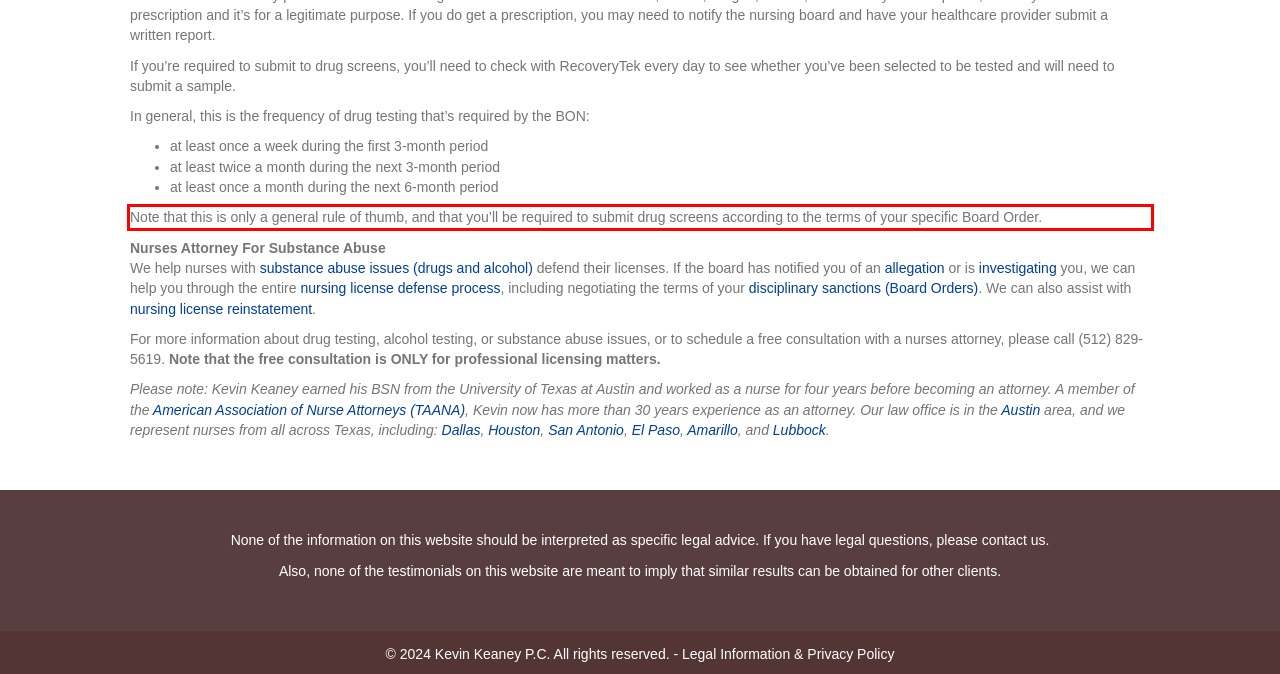Within the screenshot of the webpage, there is a red rectangle. Please recognize and generate the text content inside this red bounding box.

Note that this is only a general rule of thumb, and that you’ll be required to submit drug screens according to the terms of your specific Board Order.